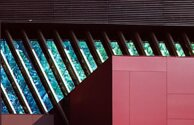Provide a thorough description of the image, including all visible elements.

The image showcases a modern architectural structure featuring a striking interplay of colors and materials. Prominently in the foreground is a vibrant reddish panel that adds warmth to the overall aesthetic. Behind it, large glass panels allow natural light to filter through, revealing a mesmerizing array of turquoise and green hues, reminiscent of water or abstract light reflections. The design includes diagonal slats that create a rhythmic pattern, casting dynamic shadows and enhancing the visual interest of the facade. This architectural element not only serves as a functional aspect of sunlight modulation but also contributes to the building's contemporary appeal, reflecting innovation and artistic expression.